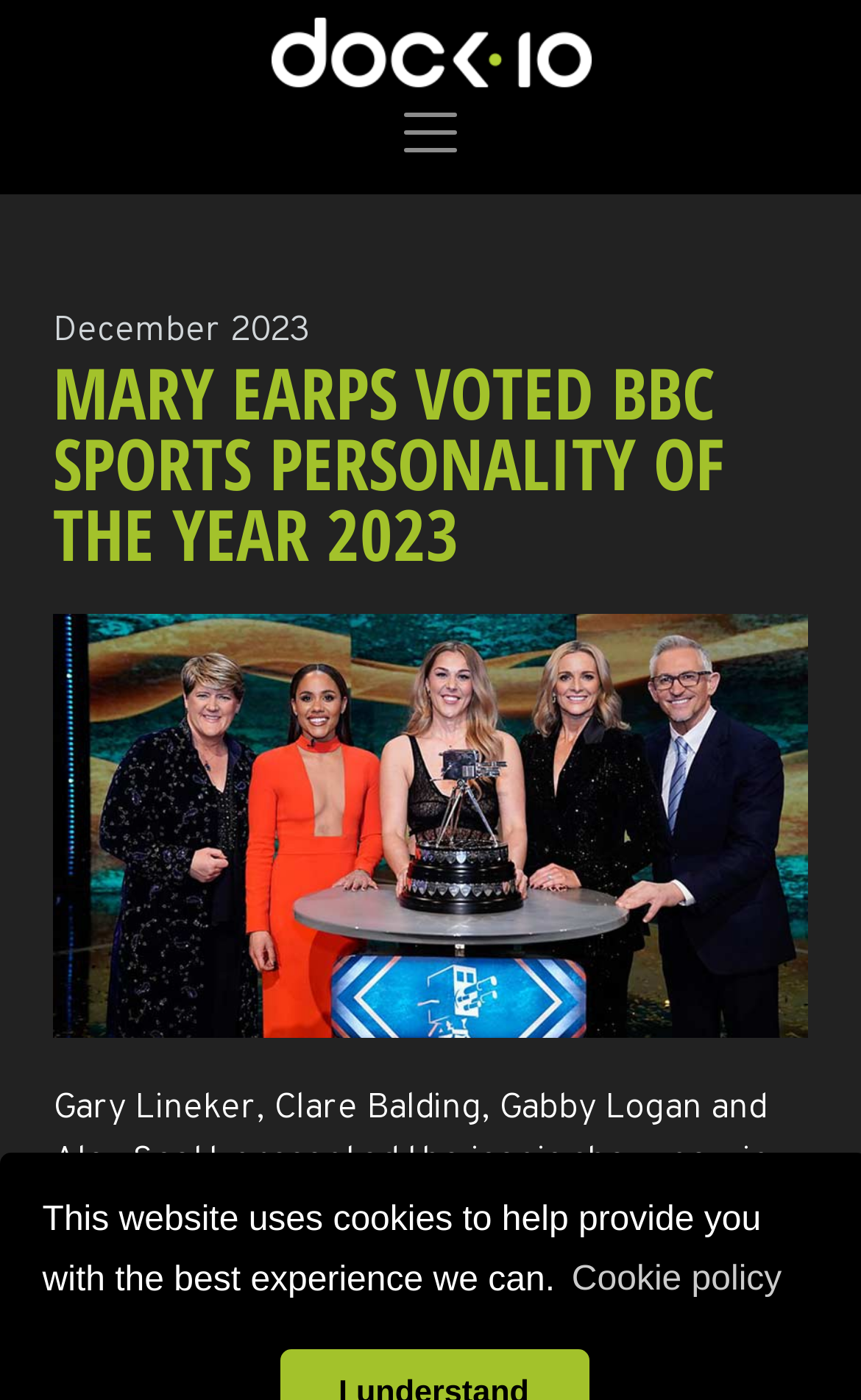Provide a single word or phrase answer to the question: 
What is the current month and year mentioned on the webpage?

December 2023